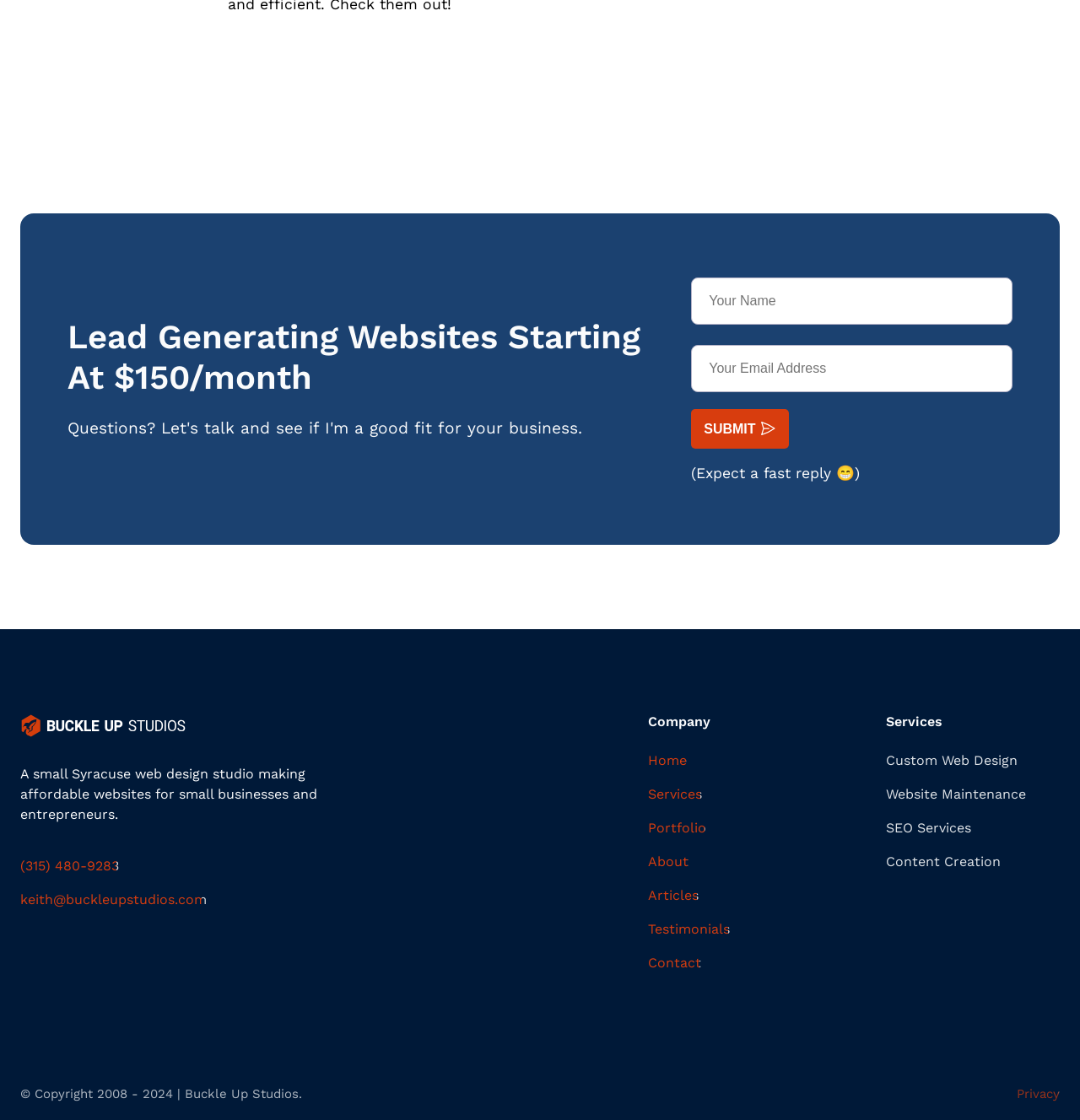Using the element description provided, determine the bounding box coordinates in the format (top-left x, top-left y, bottom-right x, bottom-right y). Ensure that all values are floating point numbers between 0 and 1. Element description: Key figures and financials

None